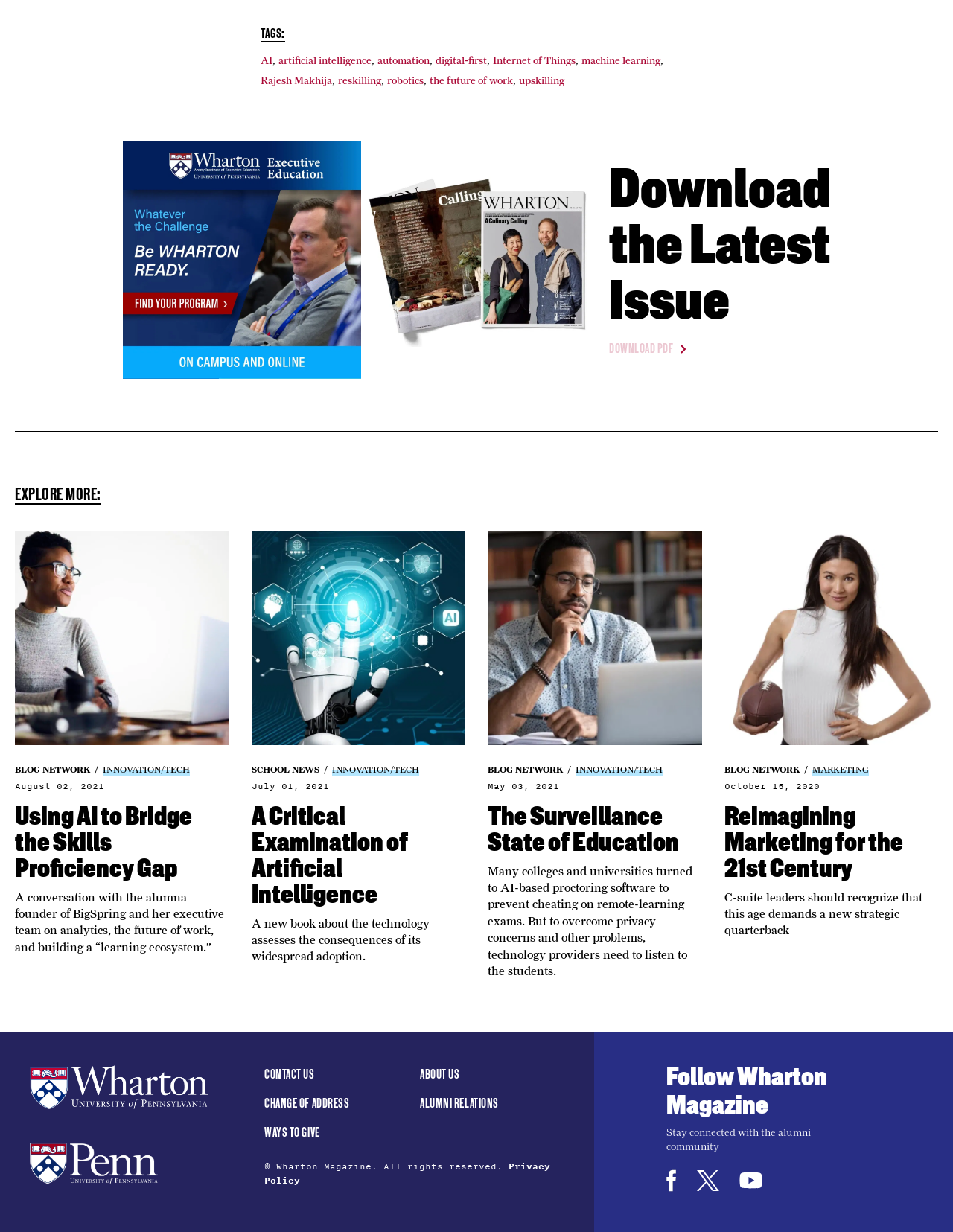Provide a one-word or brief phrase answer to the question:
What is the purpose of the 'DOWNLOAD PDF' button?

Download the latest issue